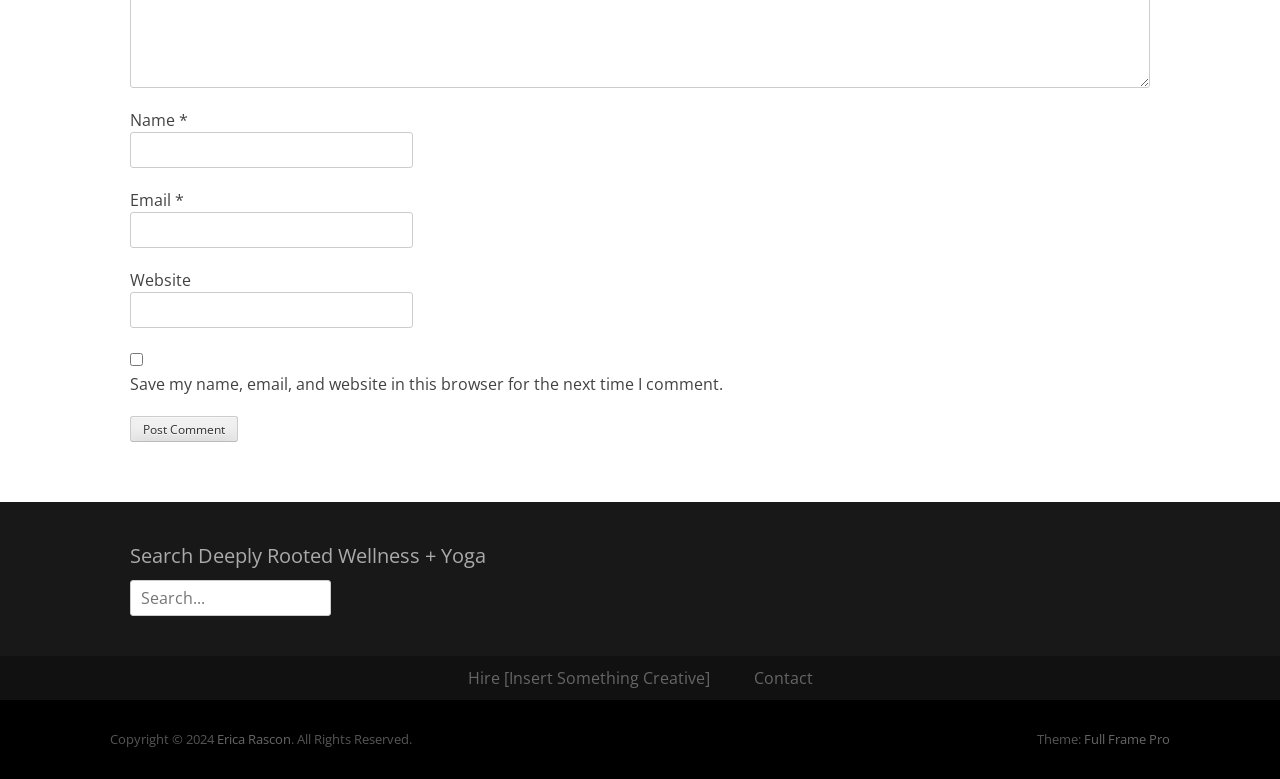Determine the bounding box coordinates of the target area to click to execute the following instruction: "Enter your name."

[0.102, 0.169, 0.323, 0.215]